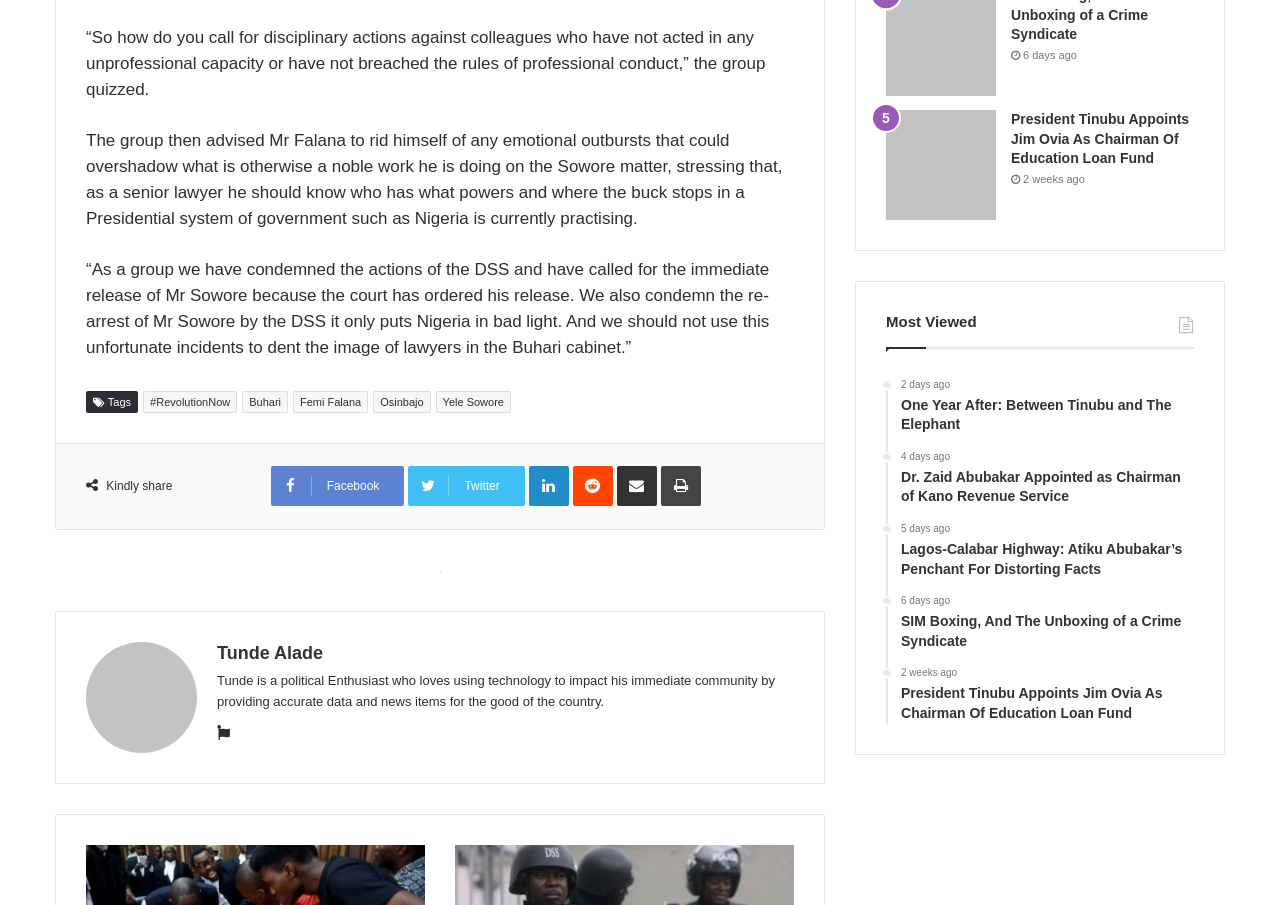Respond concisely with one word or phrase to the following query:
What is the time period of the 'Most Viewed' section?

Varies